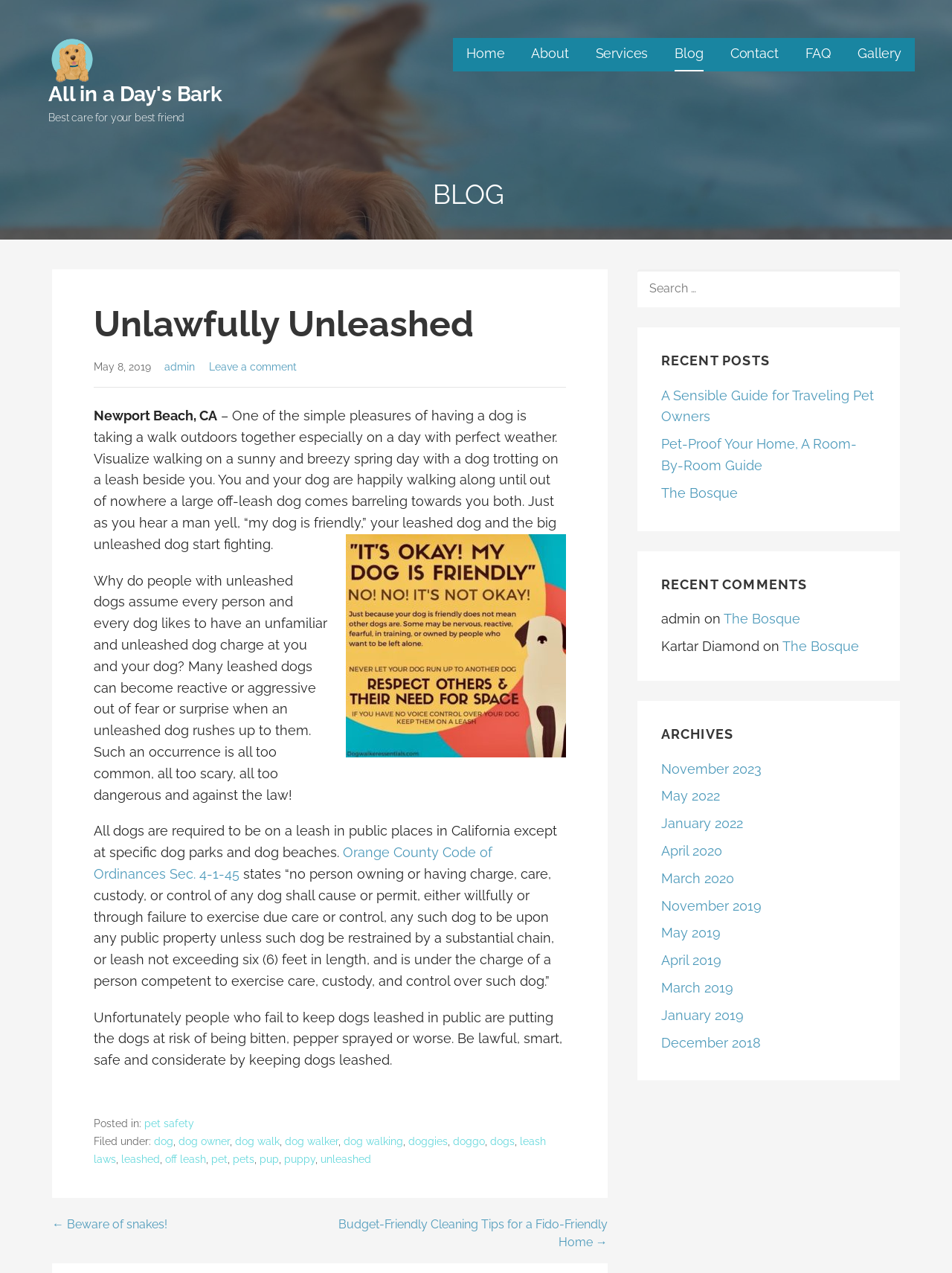What is the blog post about?
Based on the visual content, answer with a single word or a brief phrase.

Unleashed dogs